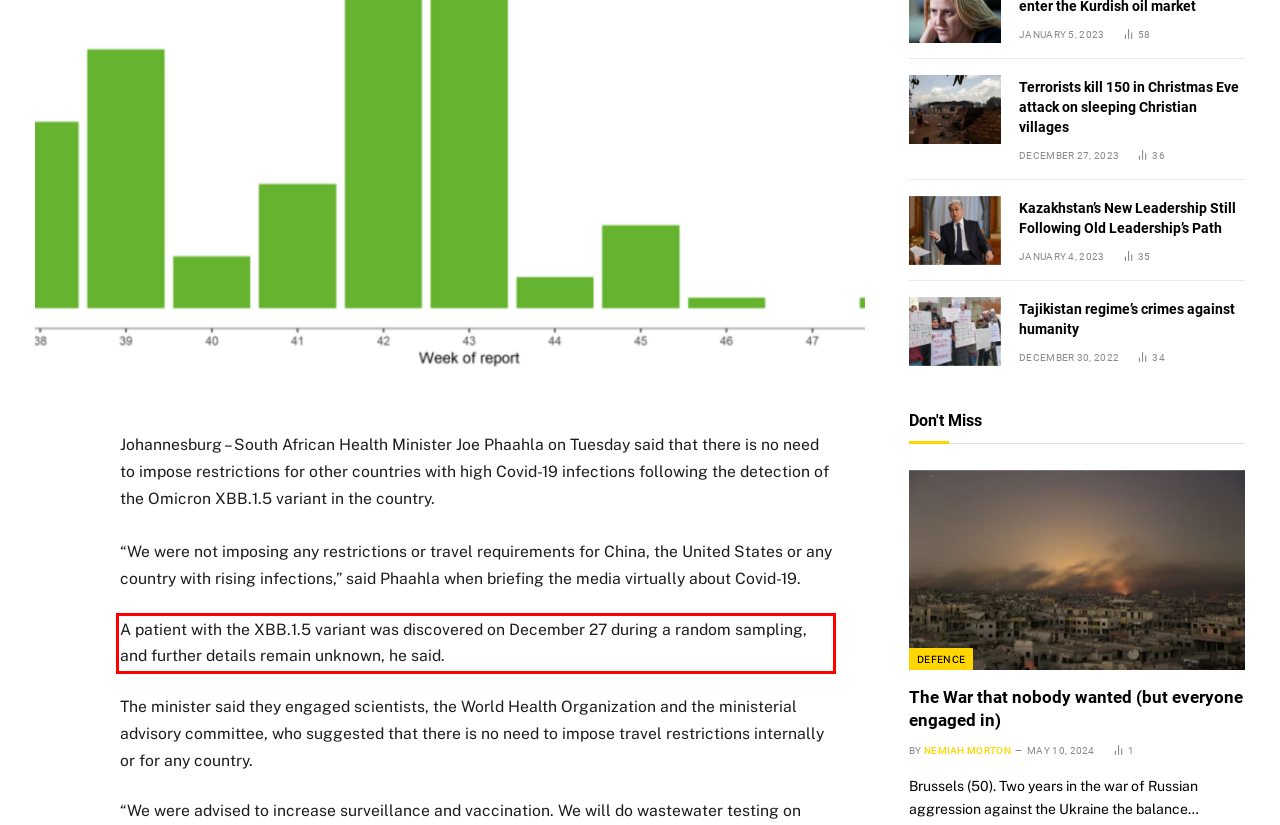Analyze the webpage screenshot and use OCR to recognize the text content in the red bounding box.

A patient with the XBB.1.5 variant was discovered on December 27 during a random sampling, and further details remain unknown, he said.